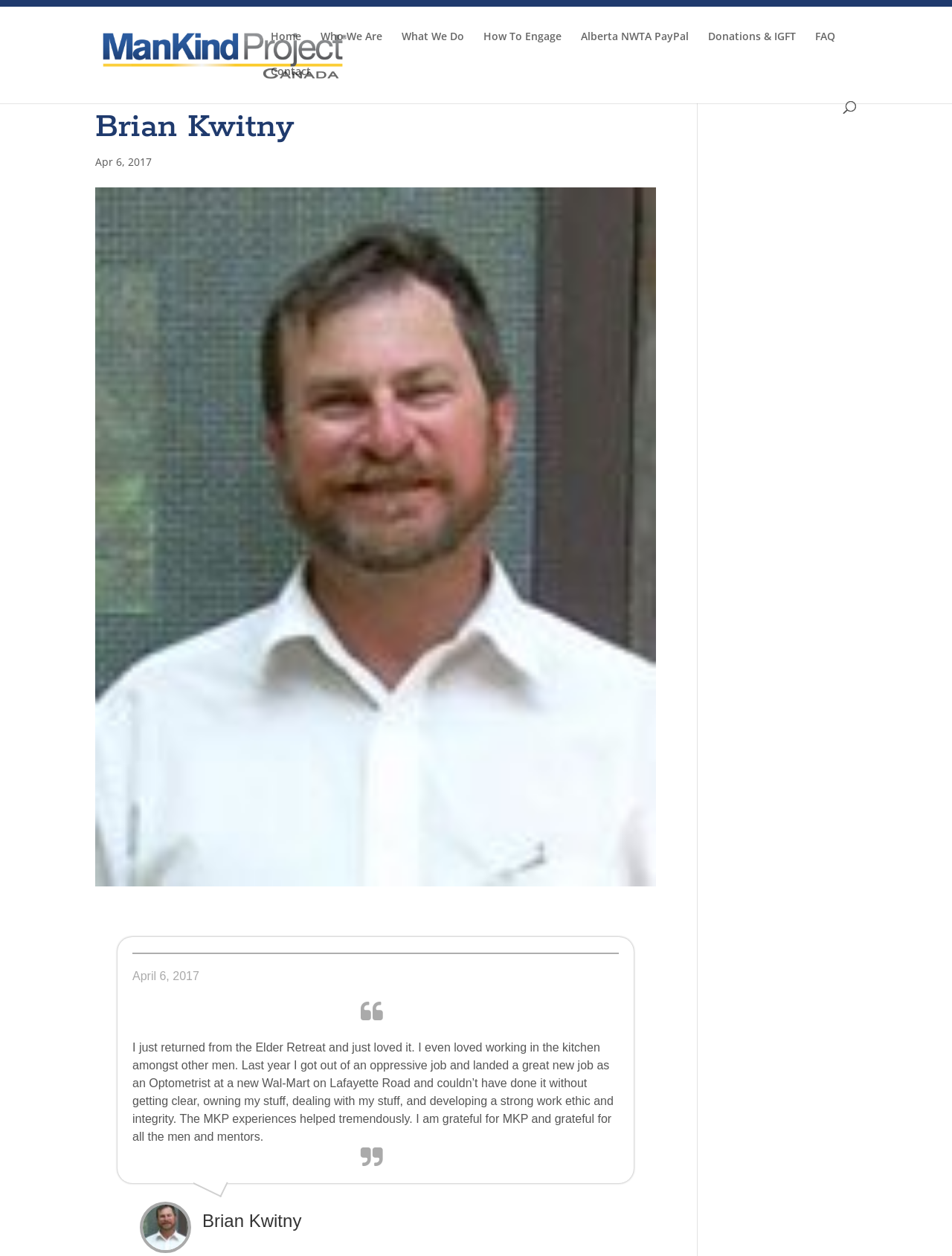Answer the question briefly using a single word or phrase: 
Is there a search function on the page?

Yes